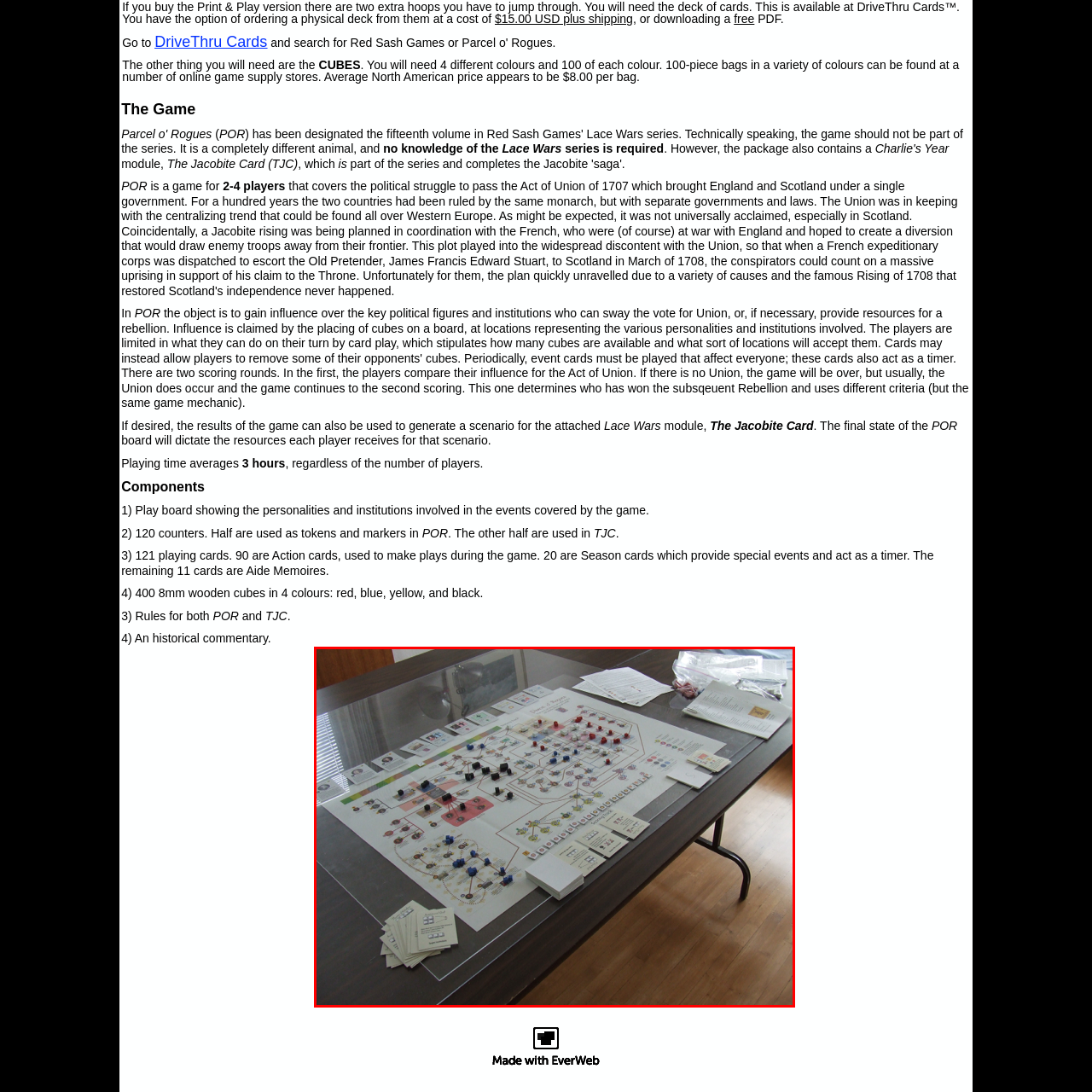Give an in-depth explanation of the image captured within the red boundary.

The image showcases a board game setup on a wooden table, featuring an intricate board layout that appears to represent a historical scenario, likely tied to the "POR" (Path of Revolution) and "TJC" (The Jacobite Card) modules. The main game board prominently displays various pathways and key elements, including colorful tokens and counters in red, black, blue, and yellow, which are strategically positioned across the board.

Stacks of cards lie neatly on either side, suggesting diverse actions and events that players can engage with during gameplay. The inclusion of a play board enhances the interactive experience, with game components specifically designed for 2-4 players. The carefully organized counters, cards, and additional materials imply a complex gameplay with an estimated average playing time of around 3 hours, emphasizing strategic decision-making.

Overall, the setup presents a rich visual representation of the game's components, inviting players to immerse themselves in a historical narrative through engaging gameplay.